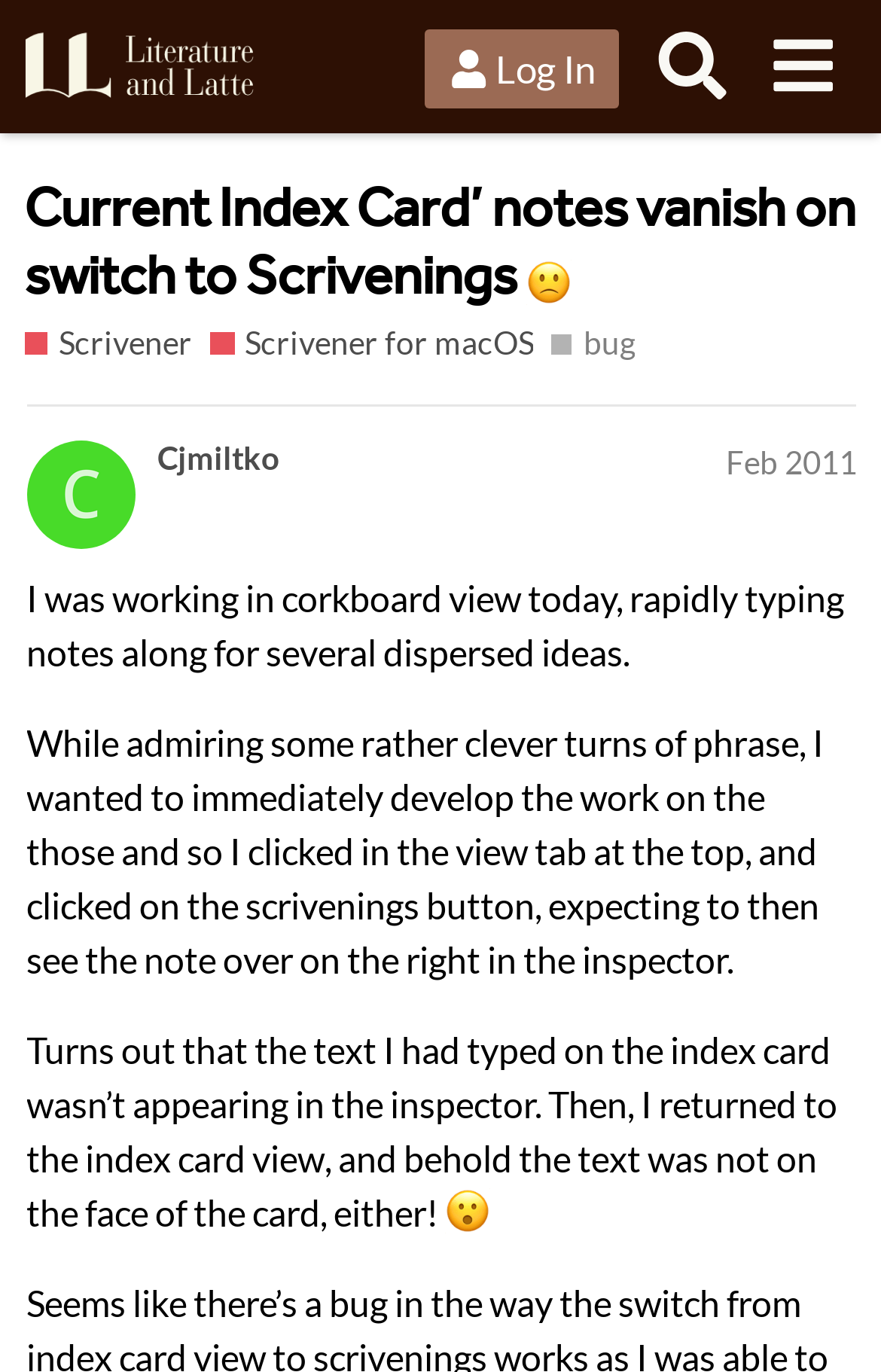Please specify the coordinates of the bounding box for the element that should be clicked to carry out this instruction: "View the 'Scrivener' page". The coordinates must be four float numbers between 0 and 1, formatted as [left, top, right, bottom].

[0.027, 0.234, 0.218, 0.269]